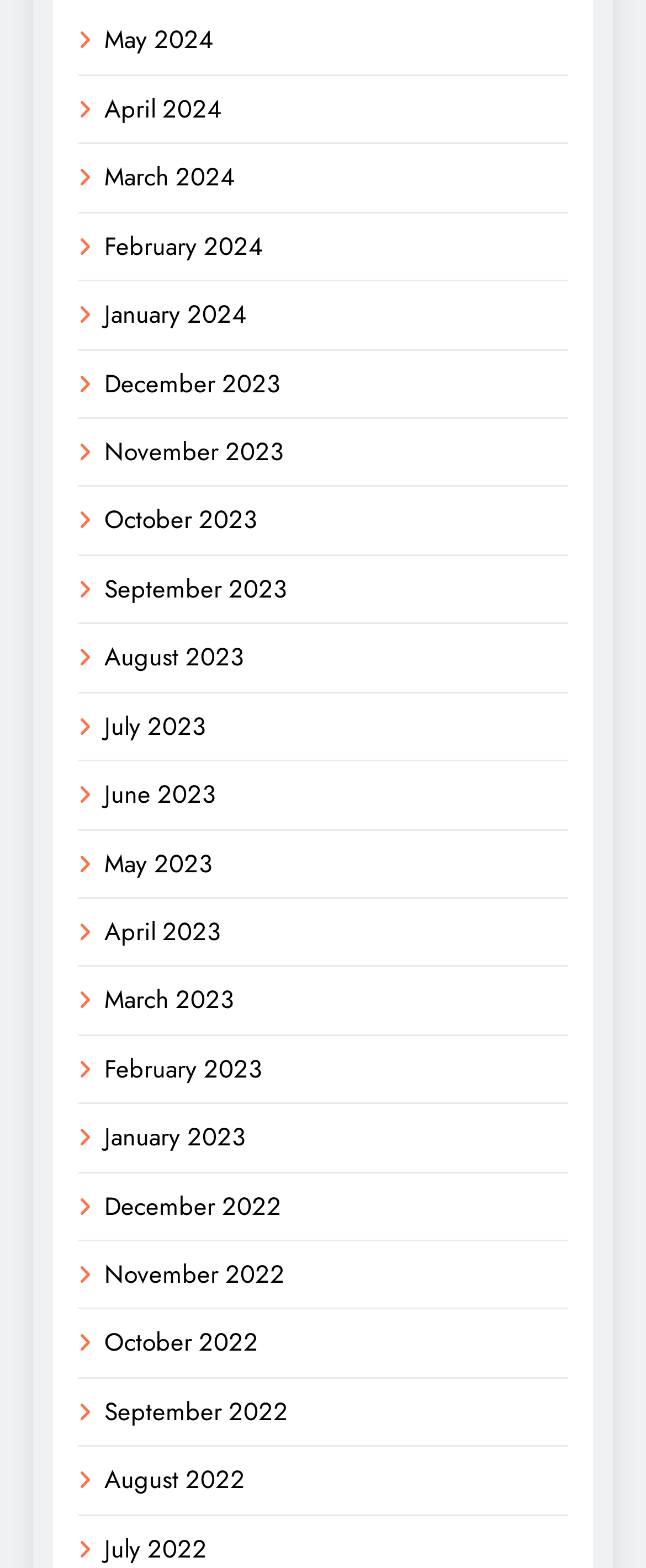Specify the bounding box coordinates of the region I need to click to perform the following instruction: "Visit xx website". The coordinates must be four float numbers in the range of 0 to 1, i.e., [left, top, right, bottom].

None